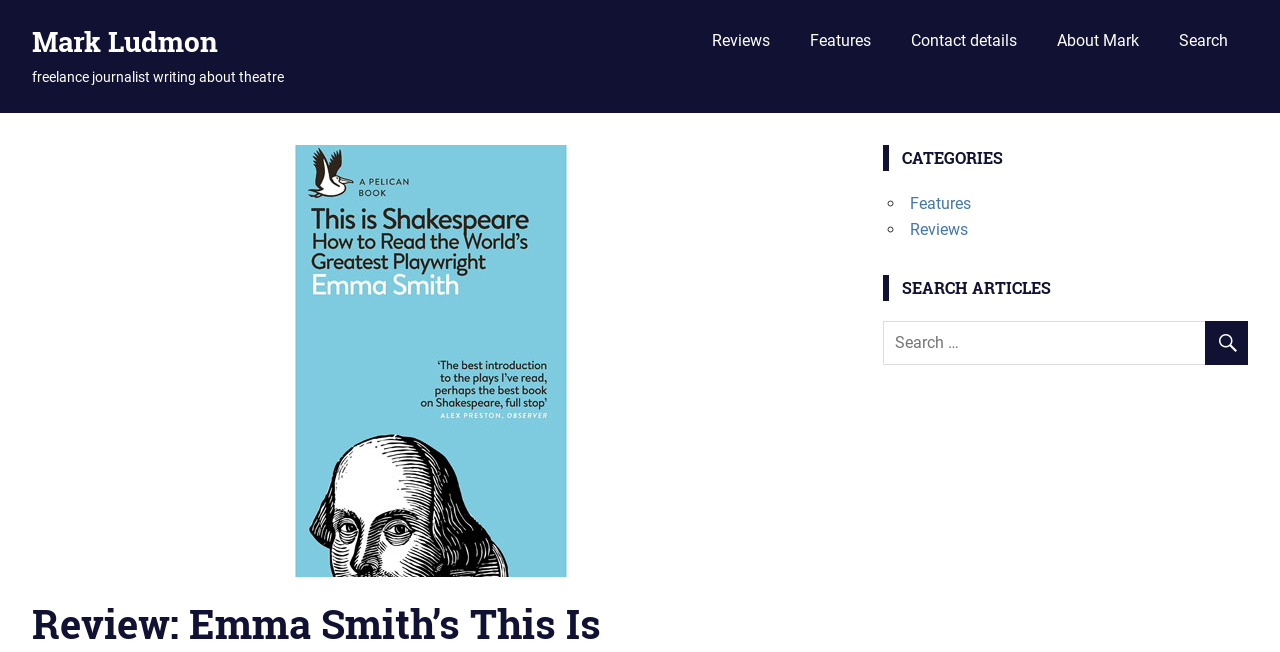Please mark the bounding box coordinates of the area that should be clicked to carry out the instruction: "search for articles".

[0.69, 0.493, 0.975, 0.559]